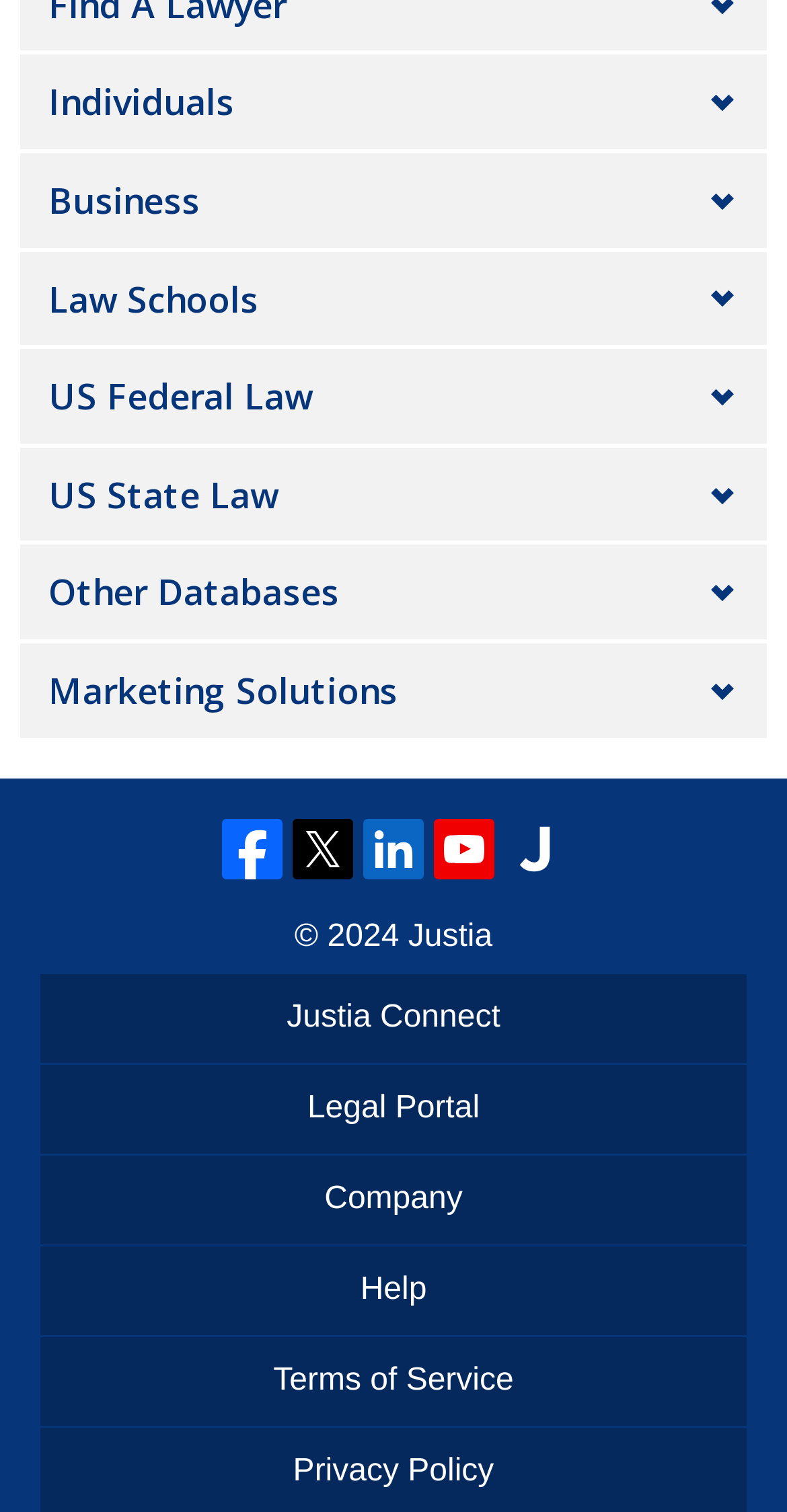Extract the bounding box coordinates for the UI element described as: "Careers".

None